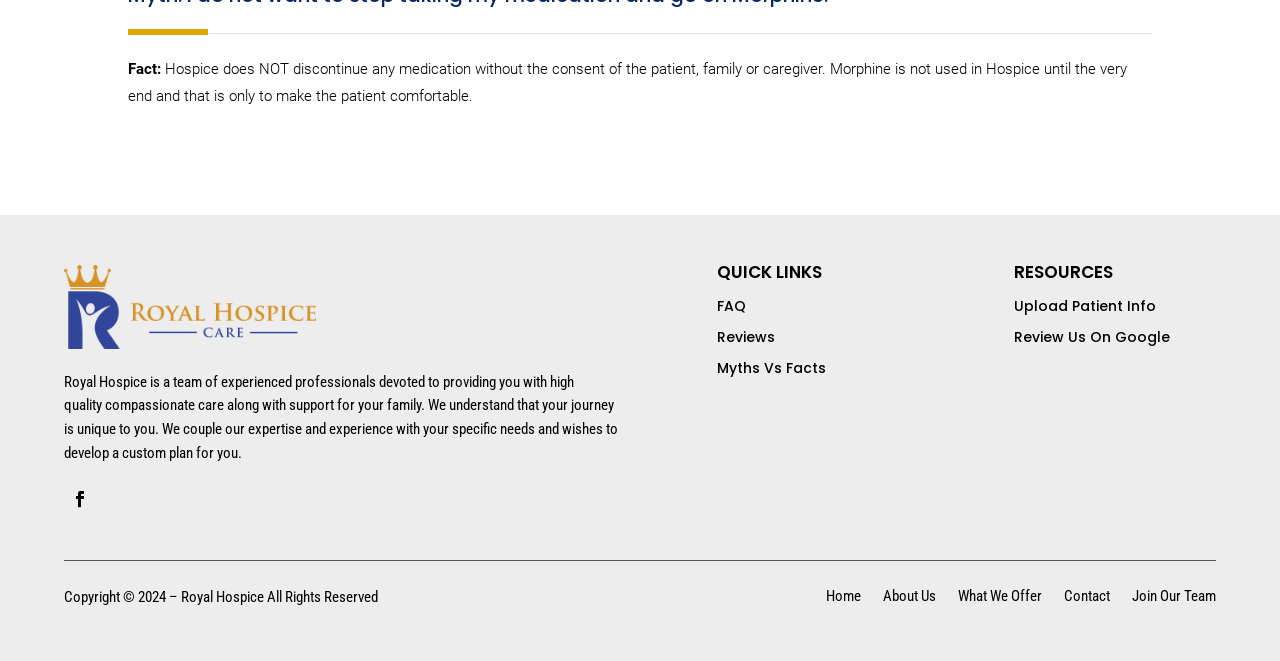Highlight the bounding box coordinates of the element you need to click to perform the following instruction: "Click on Myths Vs Facts."

[0.56, 0.541, 0.646, 0.571]